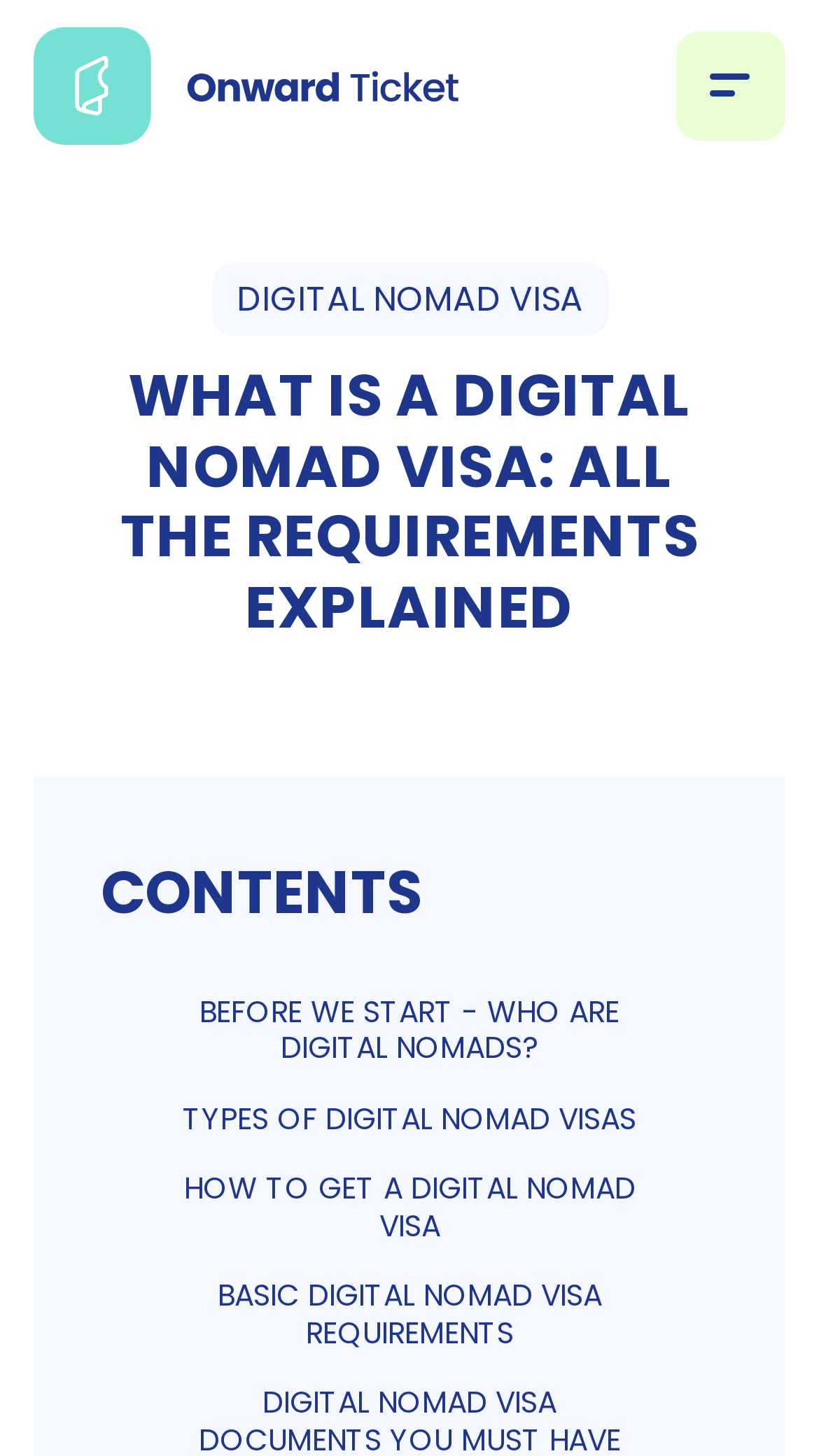Locate and extract the headline of this webpage.

WHAT IS A DIGITAL NOMAD VISA: ALL THE REQUIREMENTS EXPLAINED